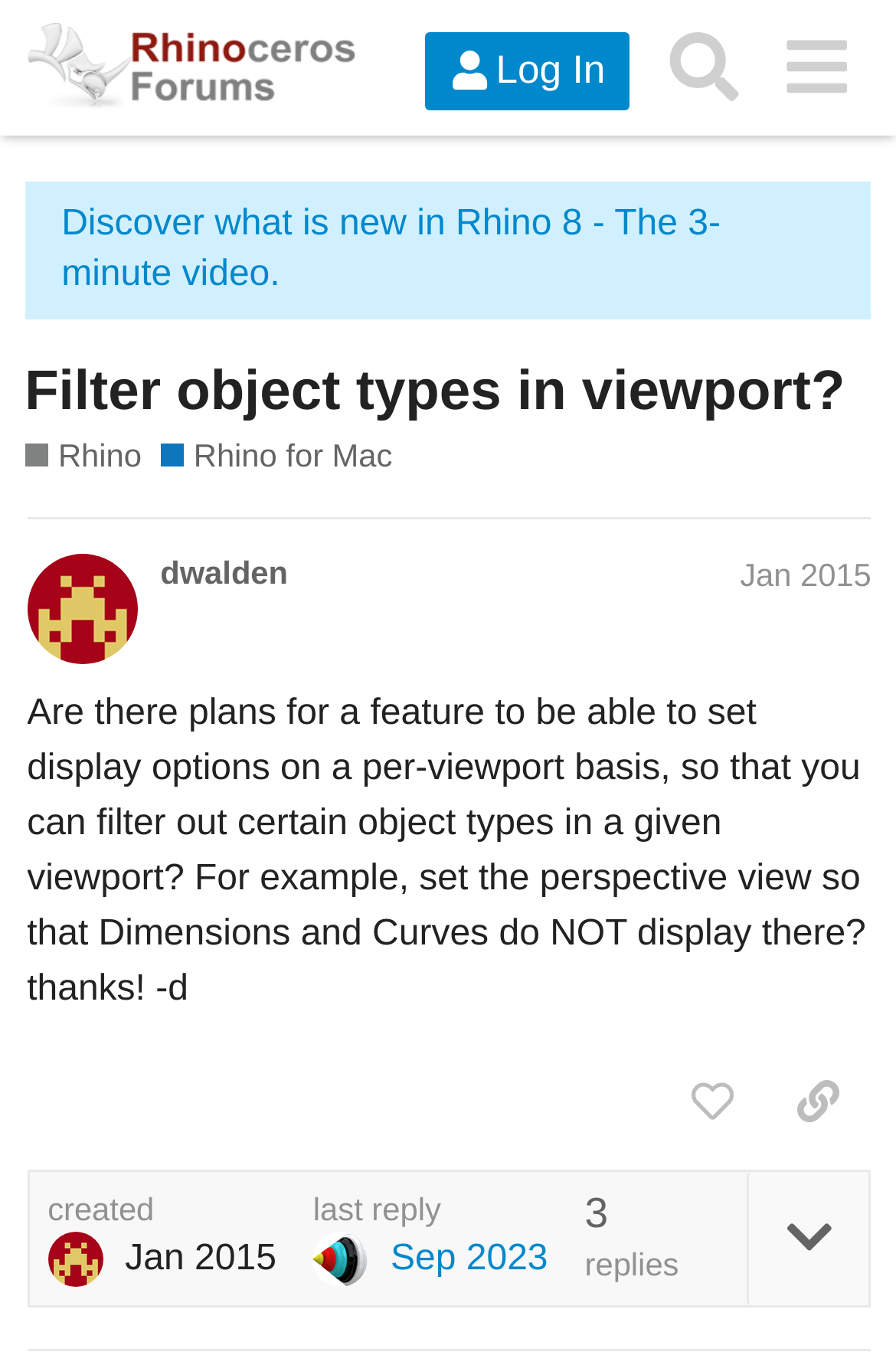Determine the bounding box coordinates of the section I need to click to execute the following instruction: "Like the post". Provide the coordinates as four float numbers between 0 and 1, i.e., [left, top, right, bottom].

[0.736, 0.78, 0.854, 0.848]